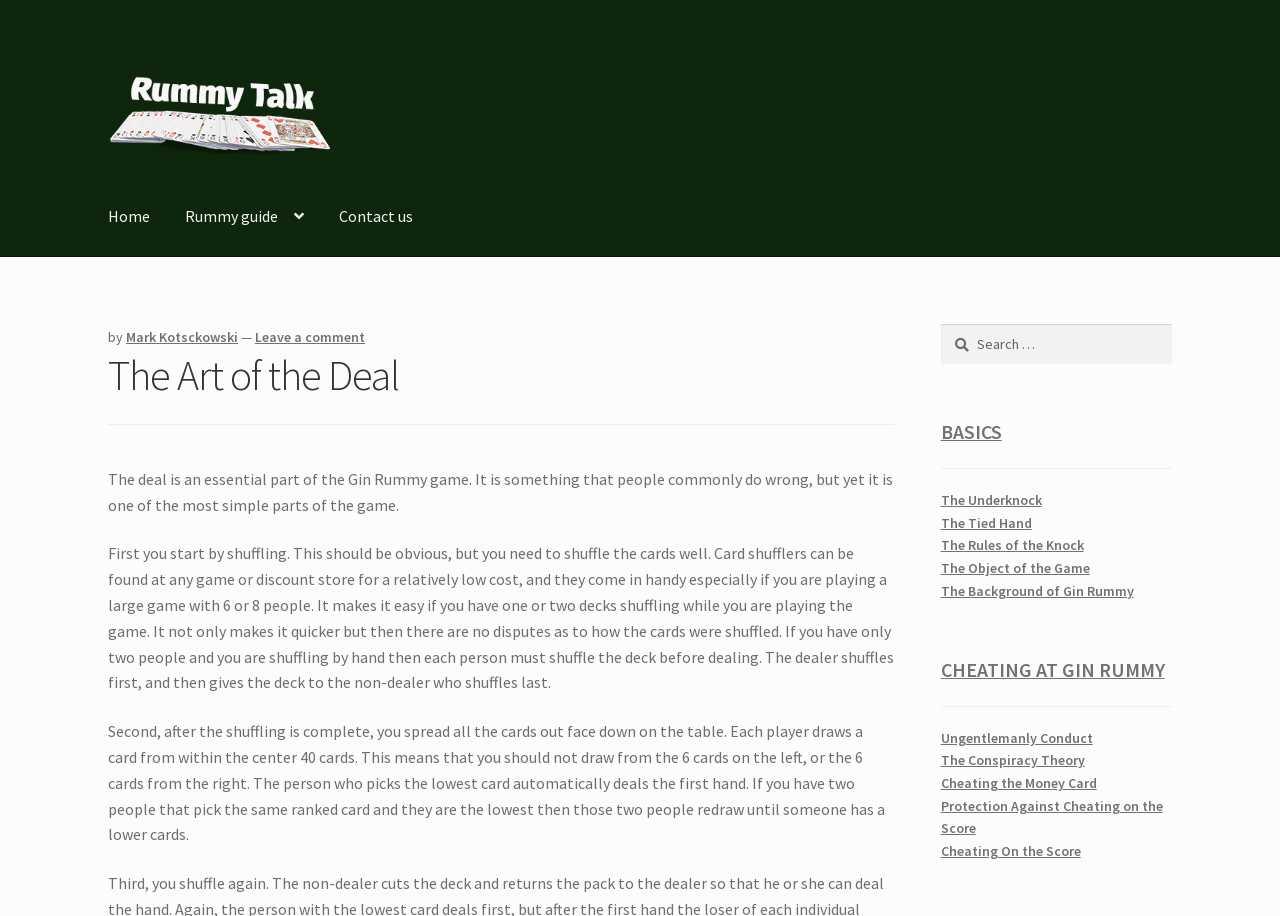Based on what you see in the screenshot, provide a thorough answer to this question: What is the purpose of shuffling in Gin Rummy?

According to the article, shuffling is an essential part of the Gin Rummy game, and it is done to mix the cards well. This can be inferred from the sentence 'You need to shuffle the cards well' in the article.